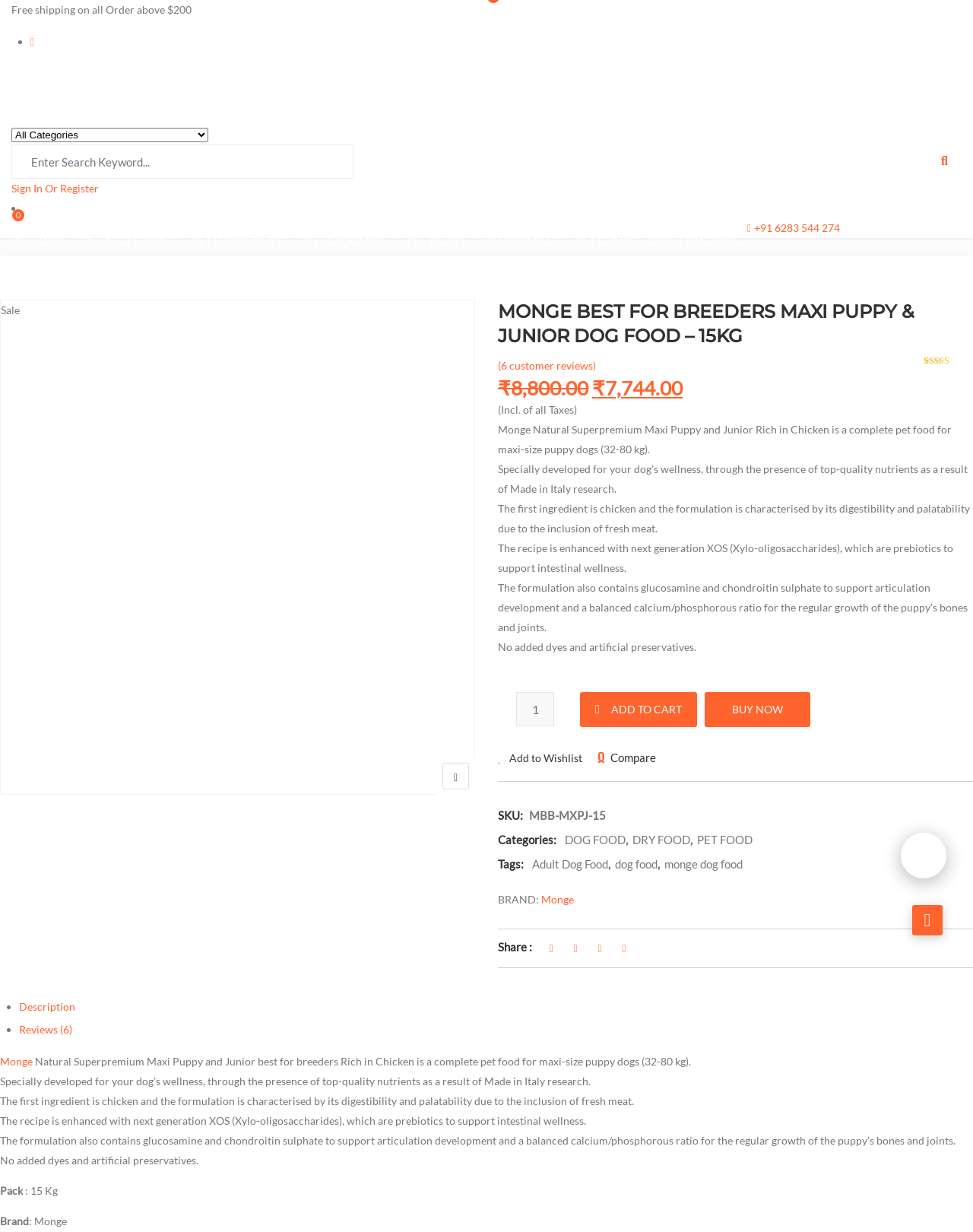Provide a thorough description of this webpage.

This webpage is an online pet store selling various pet food and accessories. At the top, there is a notification about free shipping on all orders above $200. Below it, there is a search bar with a combobox and a button to search for specific products. On the top-right corner, there is a link to sign in or register.

The main content of the webpage is divided into several sections. On the left side, there are links to different categories of pet food, including dog food, cat food, and other foods. Each category has sub-links to more specific types of food, such as dry food, moist food, and puppy food.

On the right side, there are links to pet accessories, including pet toys, pet bowls, pet dinner mats, and more. There are also links to dog care accessories, outdoor accessories, pet supplements, pet grooming products, pet treats, and pet apparels.

In the middle of the webpage, there is a section with links to specific brands, including Monge, Mr. Dog, and Mr. Puppy. Below it, there are links to other categories, such as pet combos and order tracking.

At the bottom of the webpage, there is a contact information section with a phone number and a link to call or message the store.